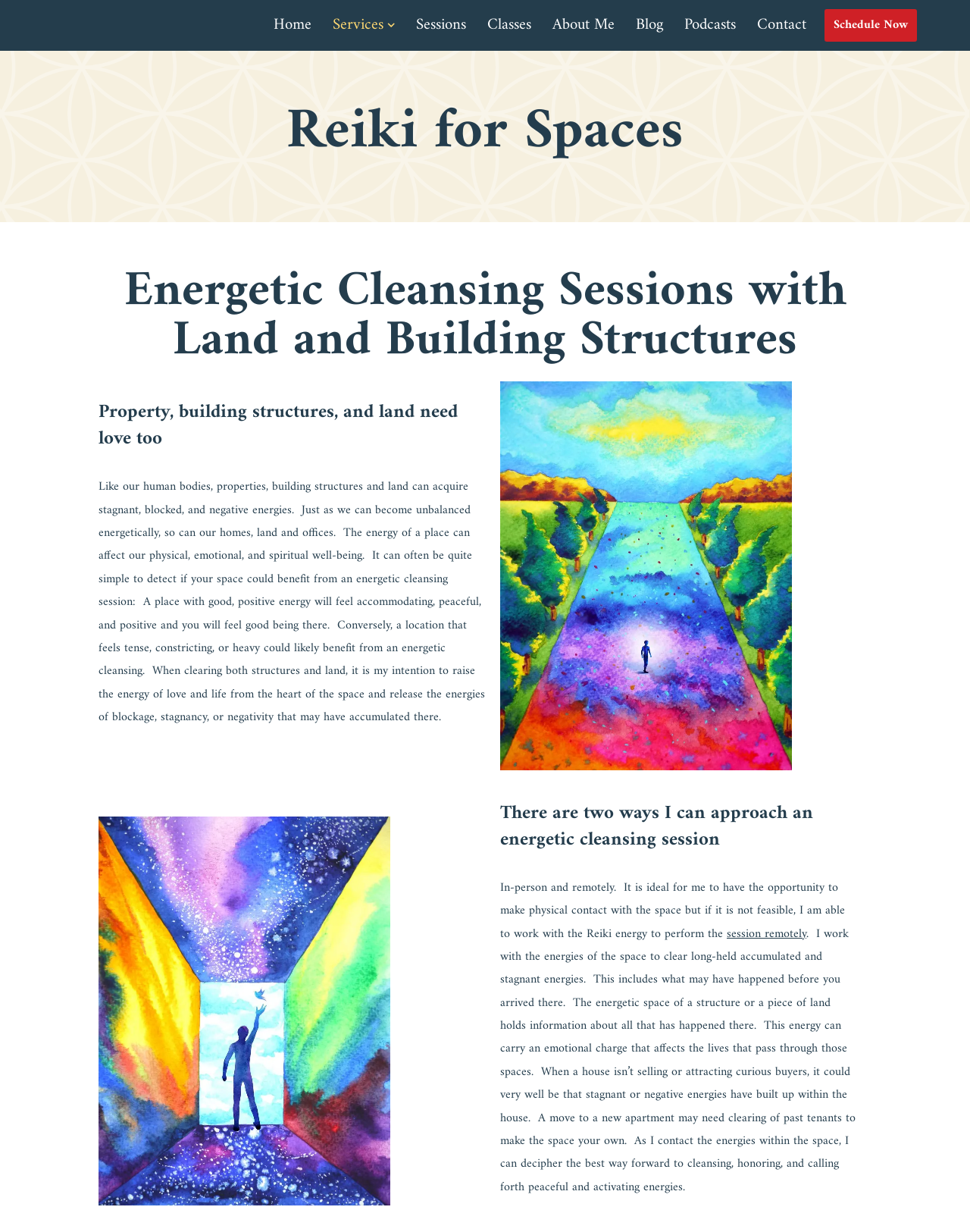What is the main topic of this webpage?
Answer the question based on the image using a single word or a brief phrase.

Reiki for Spaces